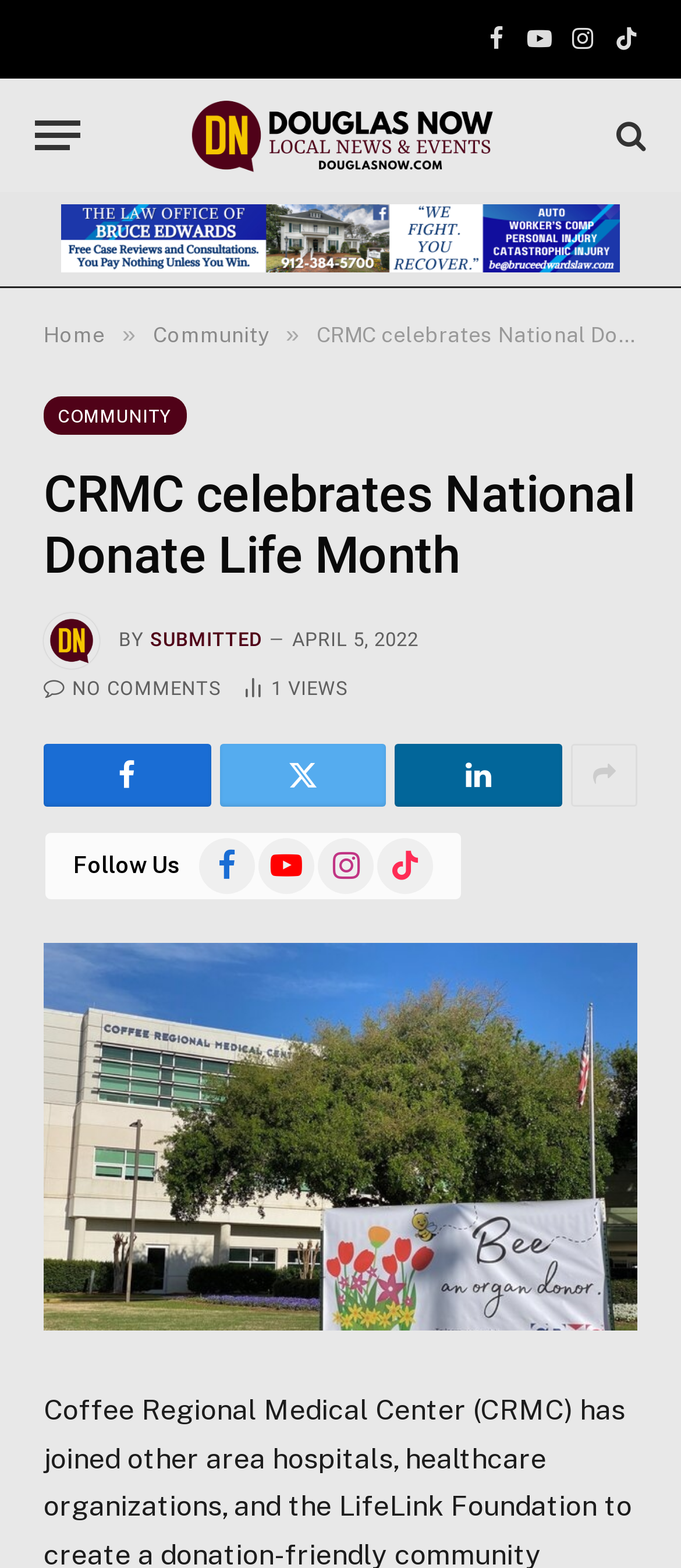What is the name of the community?
Give a single word or phrase answer based on the content of the image.

Douglas Now